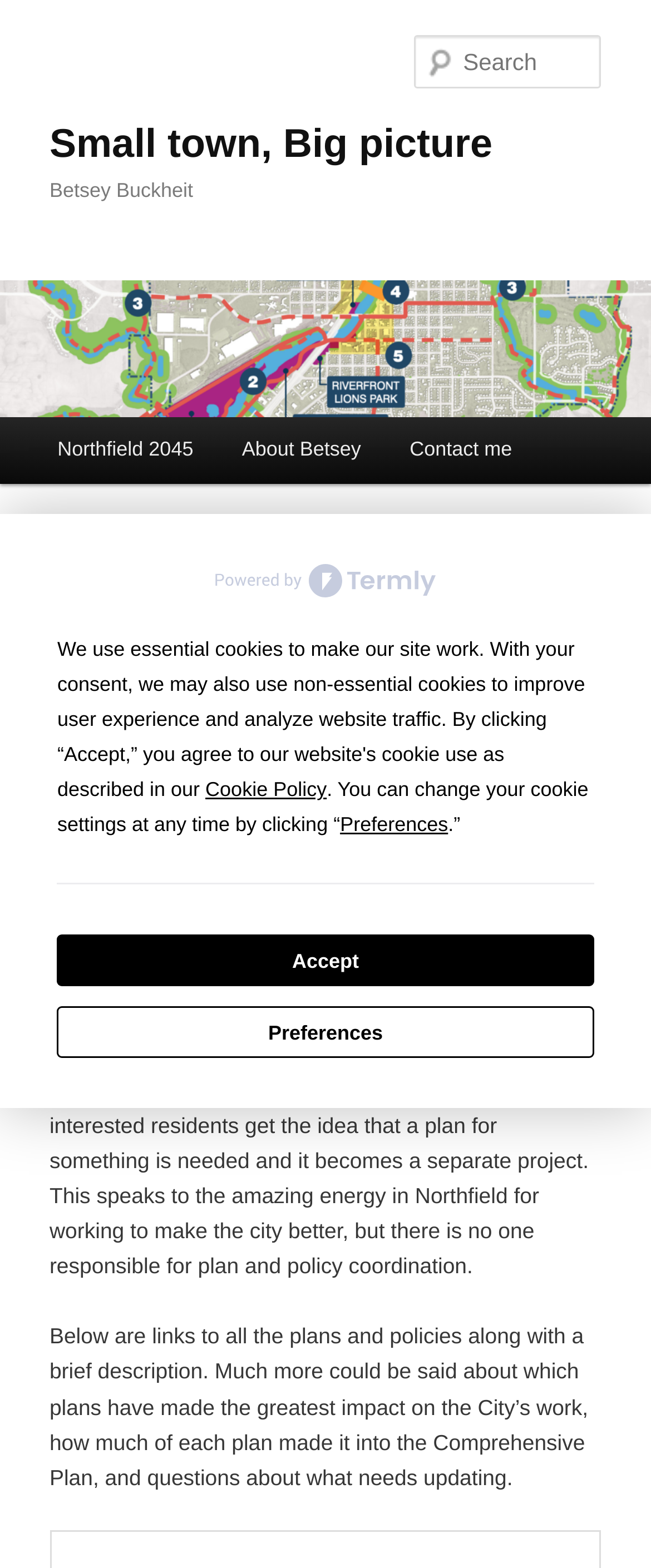Reply to the question below using a single word or brief phrase:
What is the Comprehensive Plan?

A plan that guides planning and spending